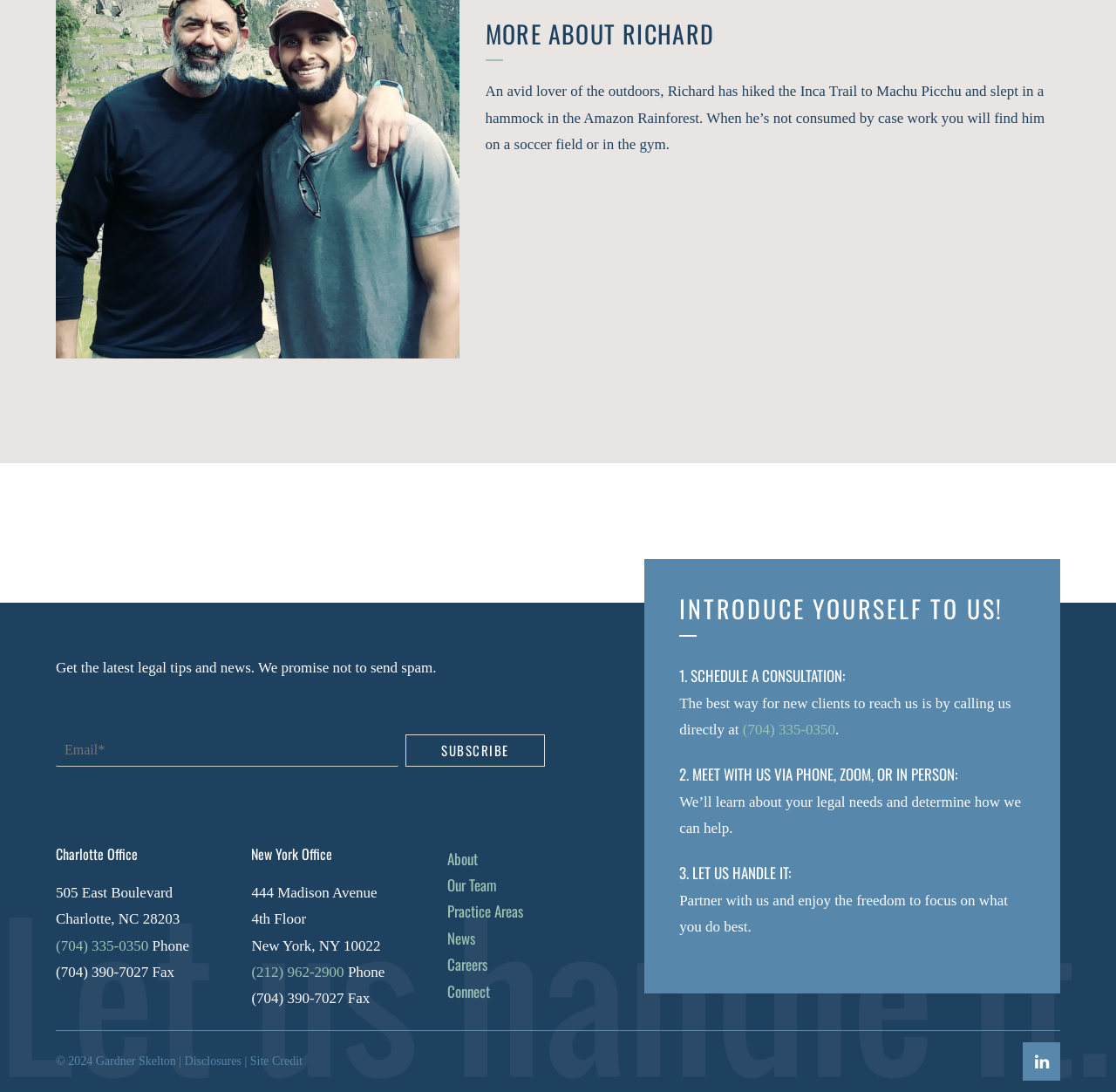What is Richard's hobby?
Using the image, provide a concise answer in one word or a short phrase.

Hiking